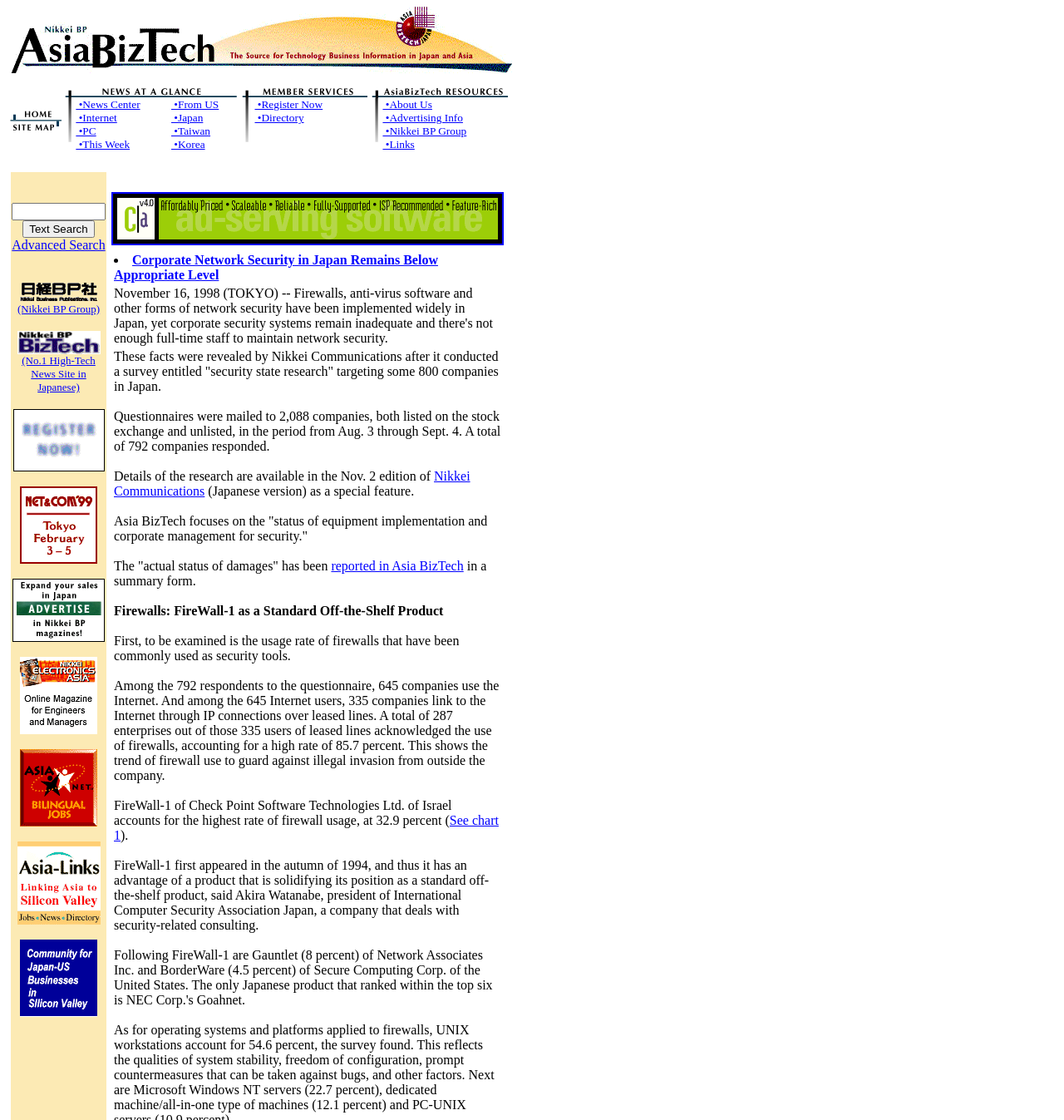What is the title of the article on corporate network security?
Answer the question with a single word or phrase derived from the image.

Corporate Network Security in Japan Remains Below Appropriate Level